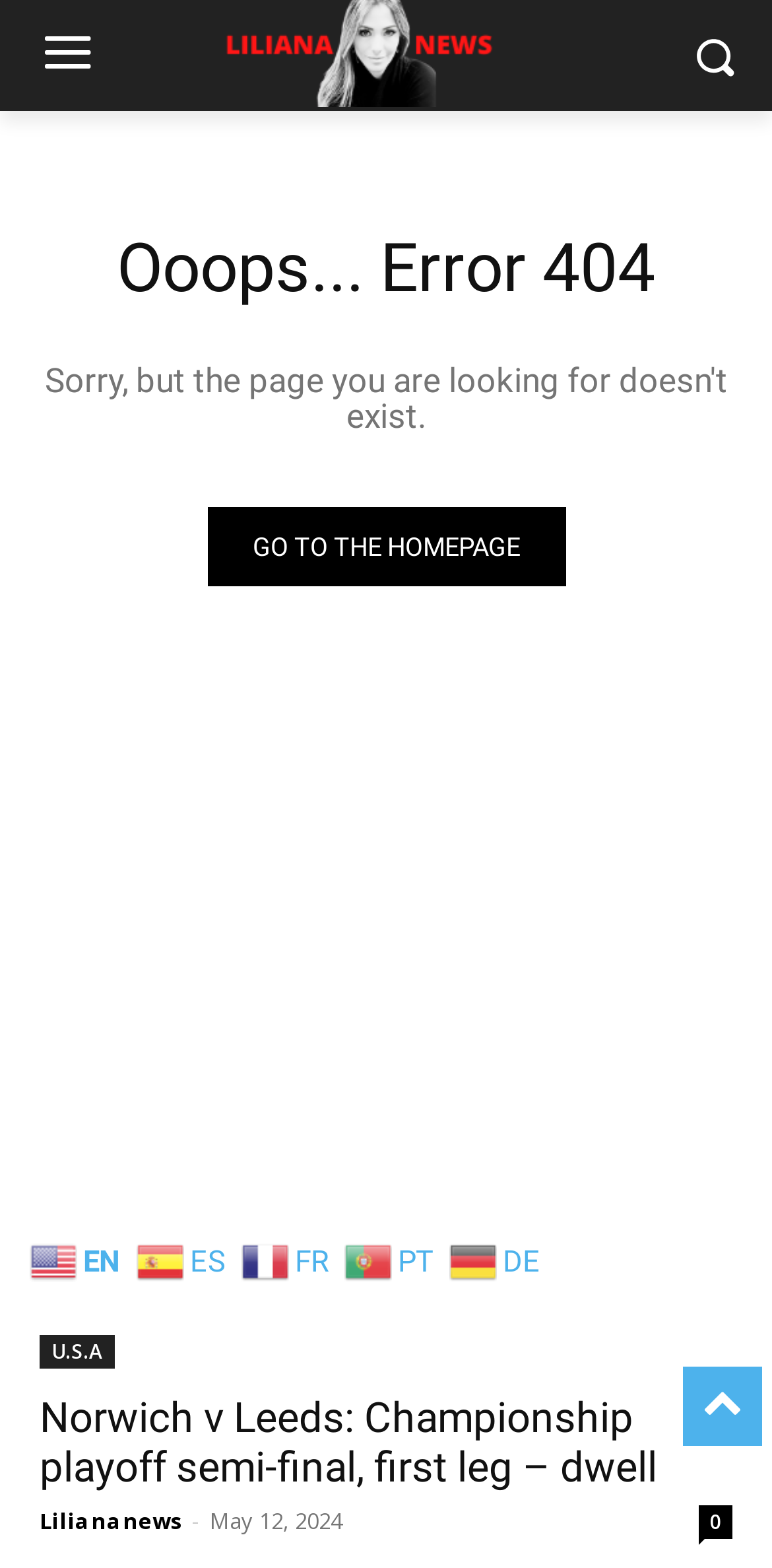Provide a single word or phrase answer to the question: 
What is the date mentioned on the page?

May 12, 2024